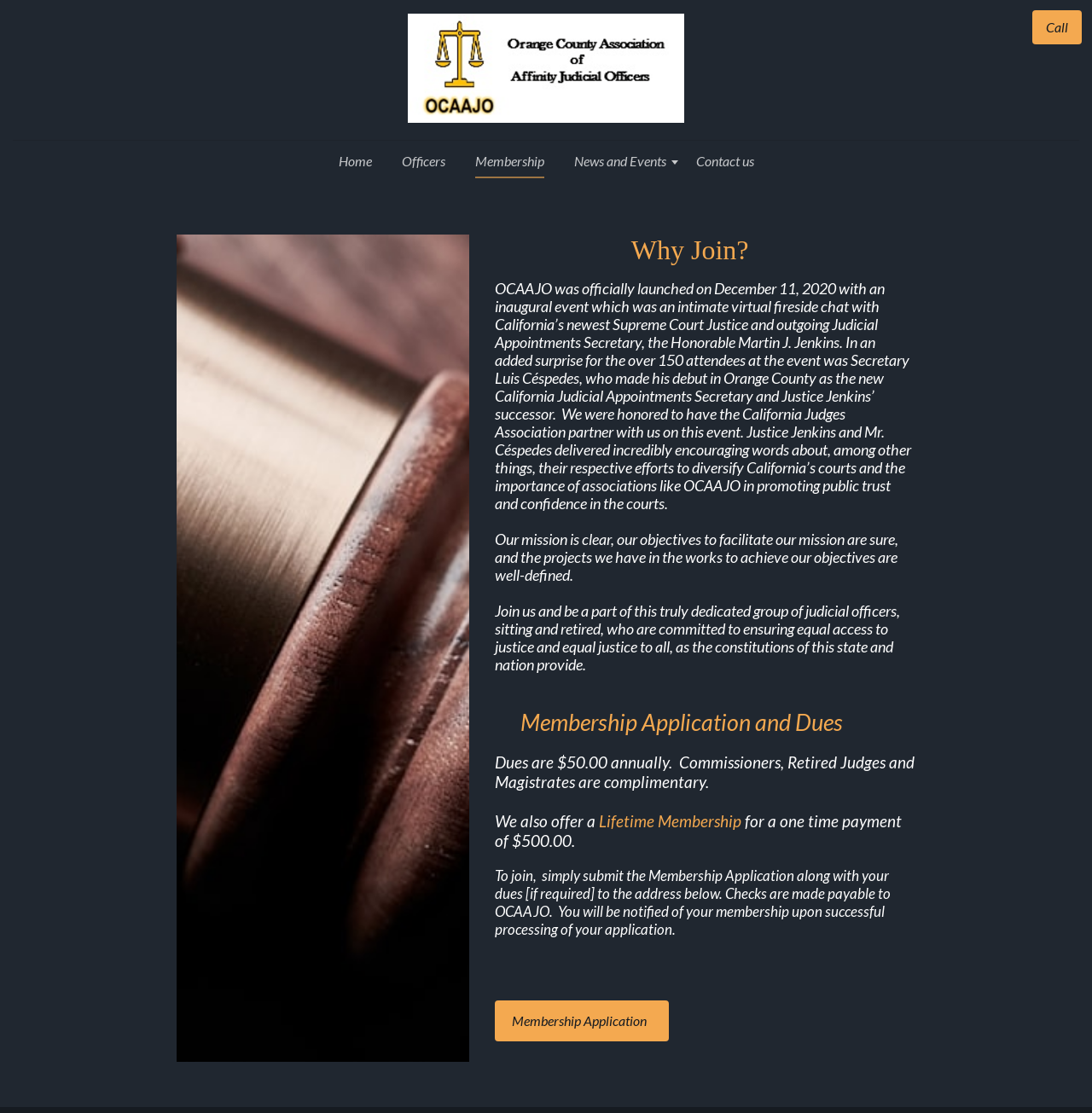Locate the bounding box coordinates of the element that should be clicked to execute the following instruction: "Contact us".

[0.625, 0.129, 0.703, 0.16]